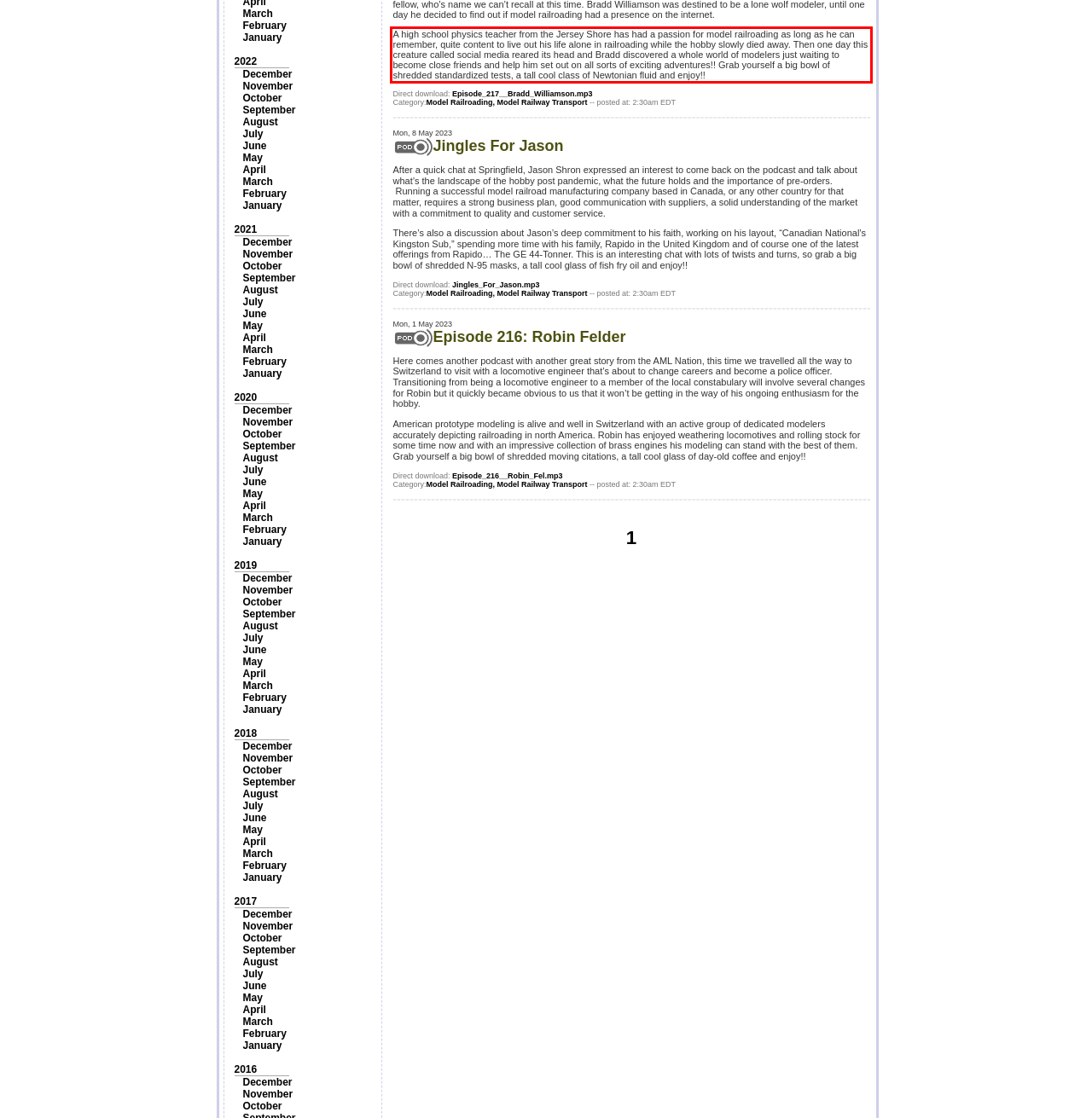You are given a screenshot with a red rectangle. Identify and extract the text within this red bounding box using OCR.

A high school physics teacher from the Jersey Shore has had a passion for model railroading as long as he can remember, quite content to live out his life alone in railroading while the hobby slowly died away. Then one day this creature called social media reared its head and Bradd discovered a whole world of modelers just waiting to become close friends and help him set out on all sorts of exciting adventures!! Grab yourself a big bowl of shredded standardized tests, a tall cool class of Newtonian fluid and enjoy!!